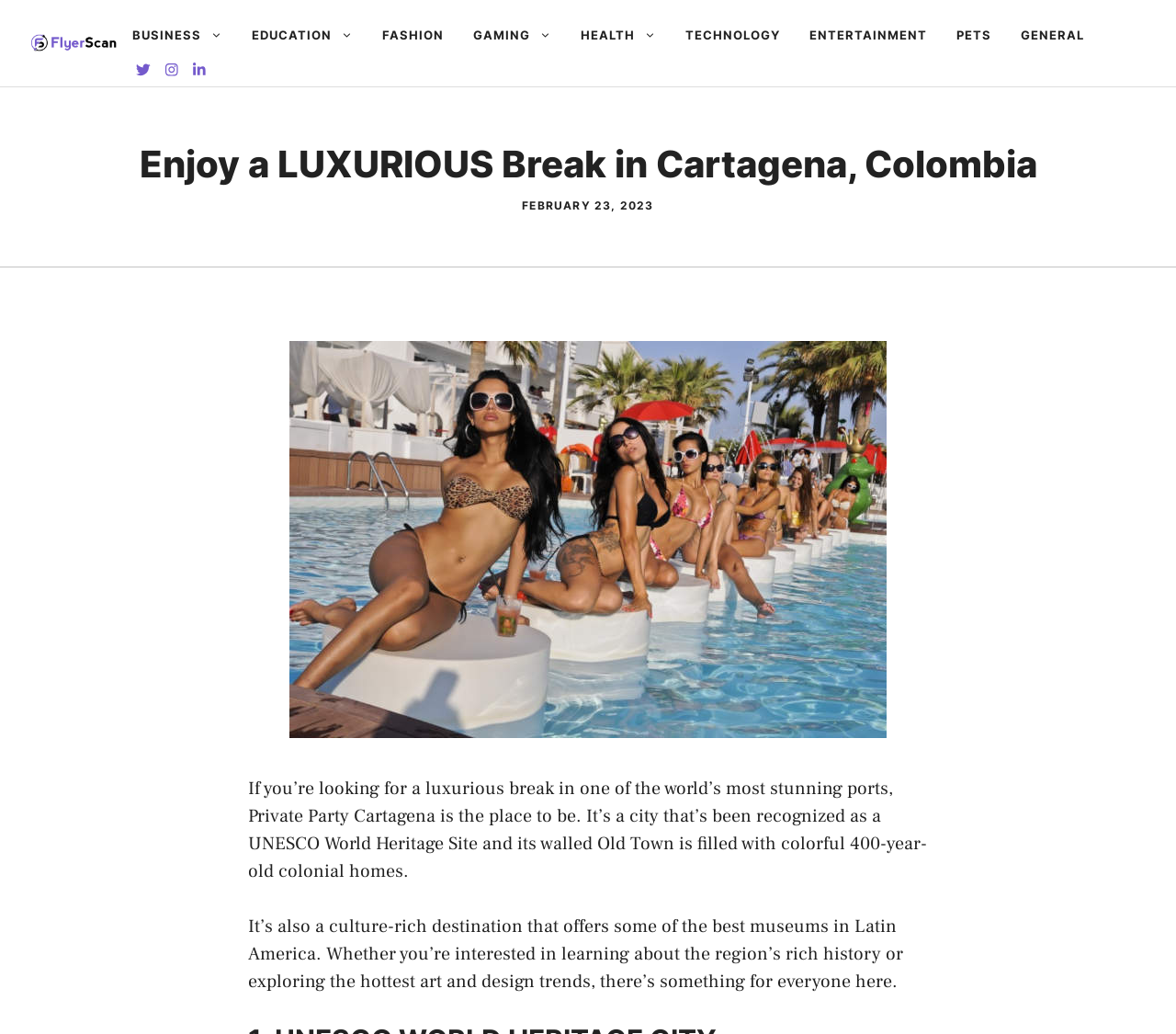Please extract the title of the webpage.

Enjoy a LUXURIOUS Break in Cartagena, Colombia